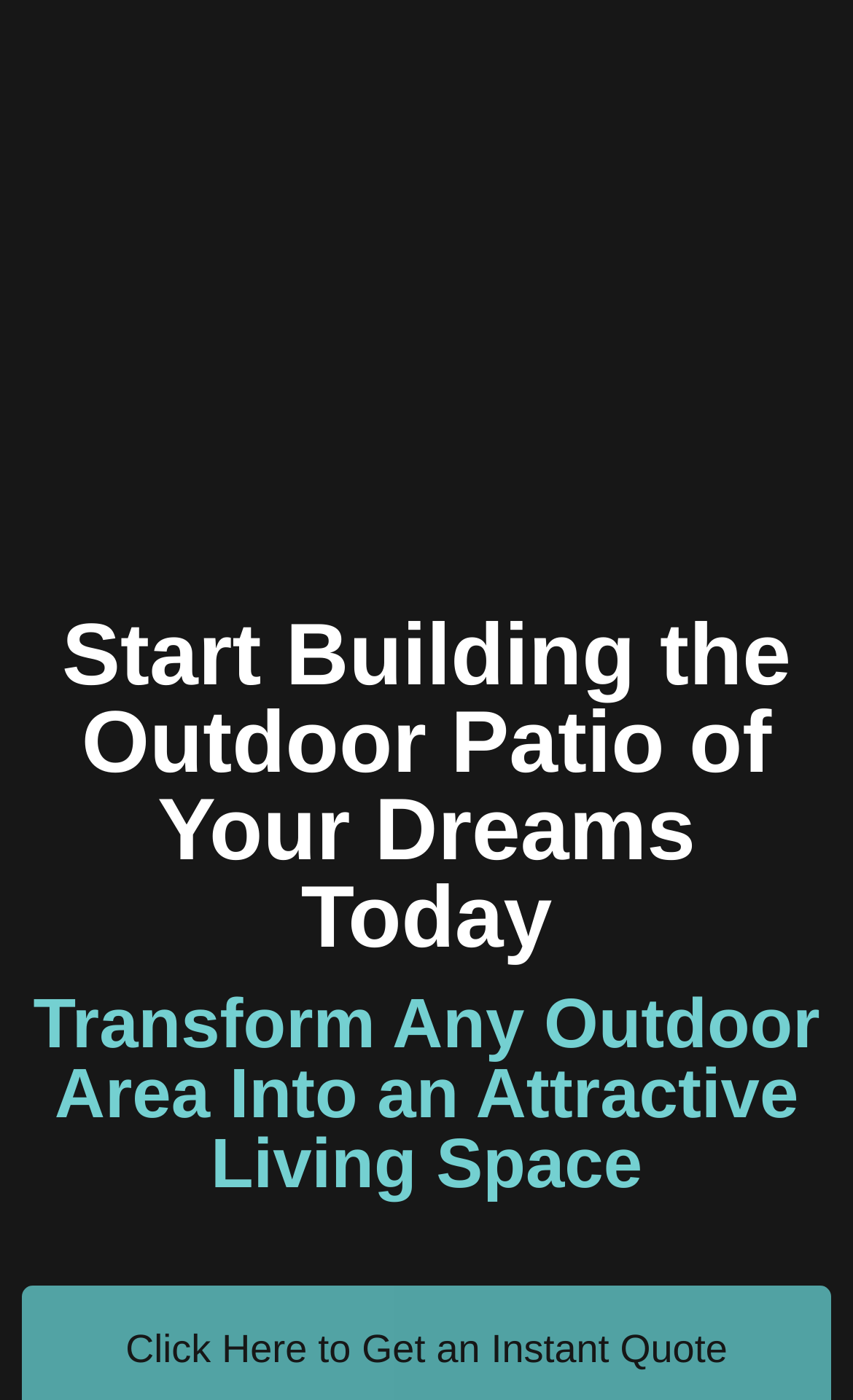Give a comprehensive overview of the webpage, including key elements.

The webpage appears to be a promotional page for Ageless Concrete, an outdoor living company. At the top of the page, there is a link and an image with the company name "Ageless Concrete", taking up most of the width and about a quarter of the height. 

Below the company name, there are two headings that span almost the entire width of the page. The first heading reads "Start Building the Outdoor Patio of Your Dreams Today", and the second heading reads "Transform Any Outdoor Area Into an Attractive Living Space". These headings are stacked vertically, with the first one taking up about a quarter of the page's height and the second one taking up about another quarter.

At the very bottom of the page, there is a call-to-action link "Click Here to Get an Instant Quote", which is centered horizontally and takes up about a tenth of the page's height.